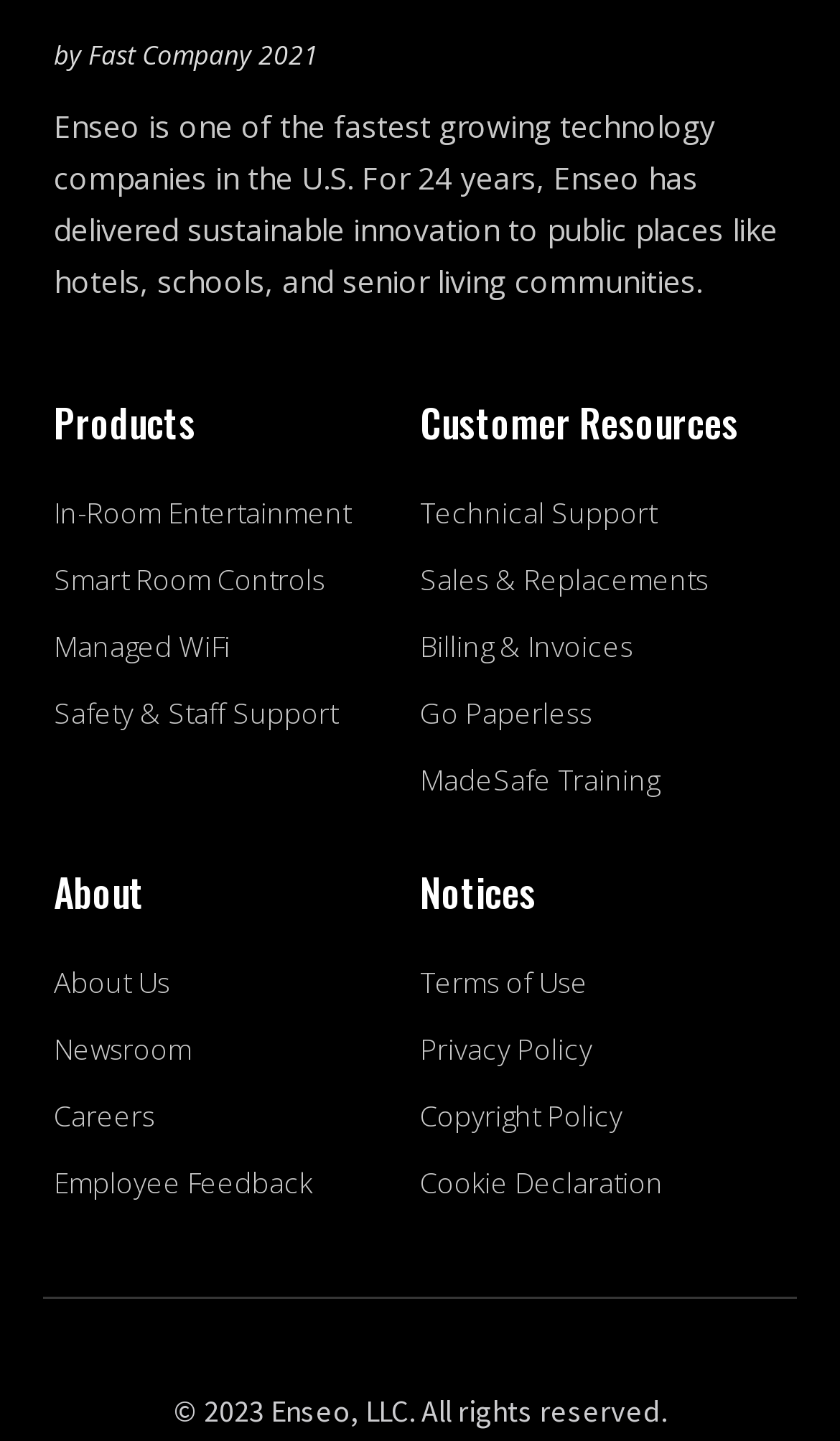Highlight the bounding box coordinates of the region I should click on to meet the following instruction: "explore Newsroom".

[0.064, 0.708, 0.5, 0.747]